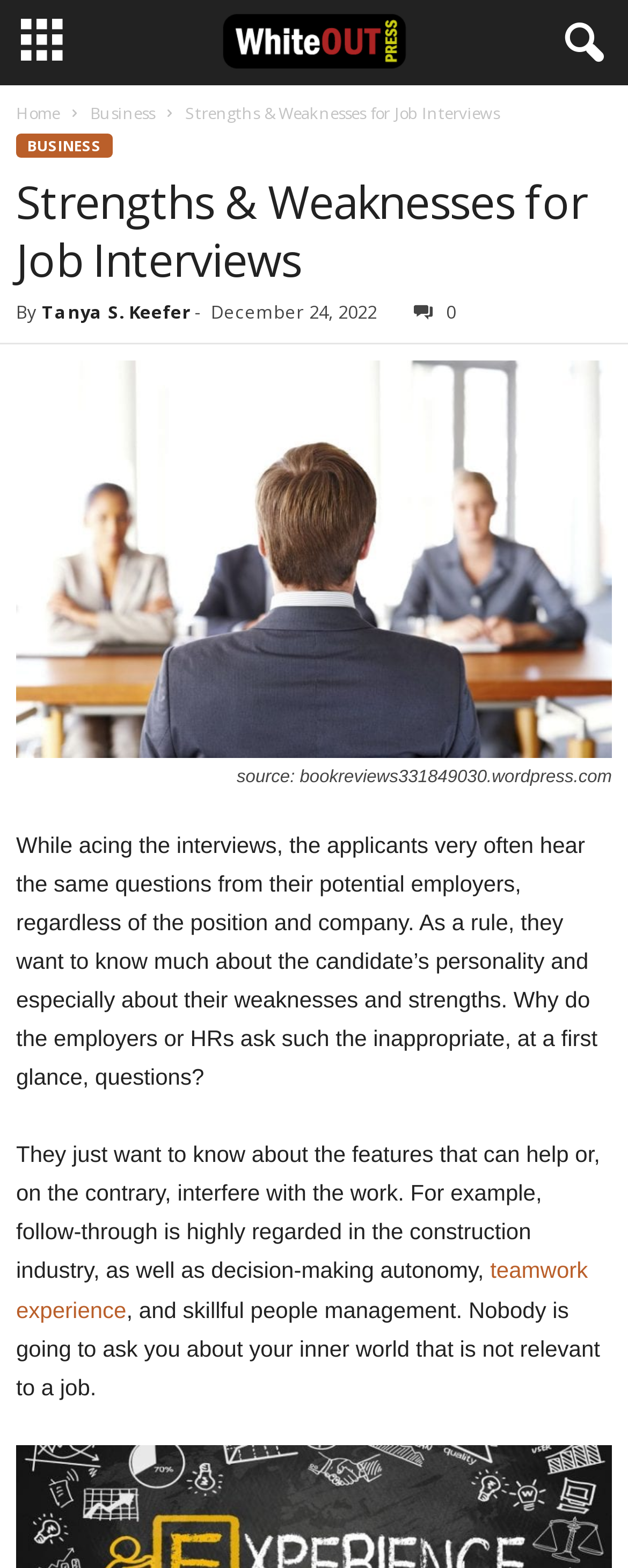Provide a brief response to the question using a single word or phrase: 
What is the source of the image in the article?

bookreviews331849030.wordpress.com